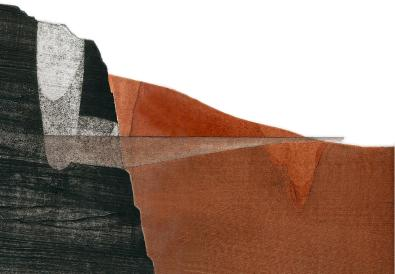Answer succinctly with a single word or phrase:
What is the color of the gentle slopes on the right side?

Reddish-brown